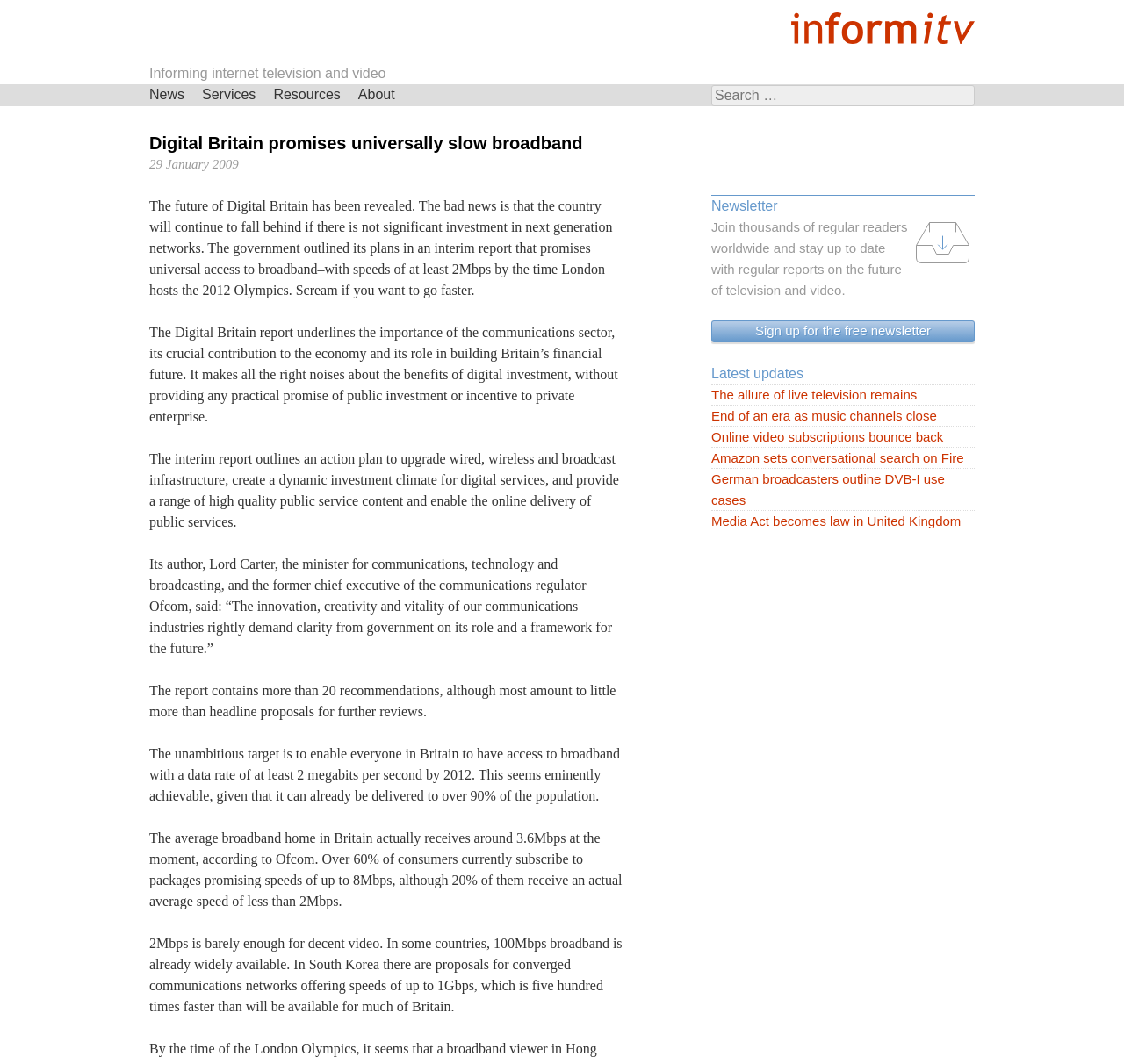Give a detailed overview of the webpage's appearance and contents.

The webpage is about informitv, a website focused on internet television and video. At the top, there is an image of the informitv logo, followed by a heading that reads "Informing internet television and video". Below this, there is a search bar with a label "Search for:" and a search box. 

To the left of the search bar, there are five links: "Skip navigation", "News", "Services", "Resources", and "About". The "About" link is followed by a header section that contains the title of the article "Digital Britain promises universally slow broadband" and a timestamp "29 January 2009". 

Below the header, there are six paragraphs of text that discuss the future of Digital Britain, the importance of the communications sector, and the government's plans for upgrading infrastructure. The article also mentions the report's recommendations and the current state of broadband speeds in Britain.

On the right side of the page, there is a complementary section that contains a heading "Newsletter" and an image with a label "Subscribe". Below this, there is a paragraph of text that invites readers to join the newsletter, followed by a link to sign up. 

Further down, there is a heading "Latest updates" and five links to recent news articles, including "The allure of live television remains", "End of an era as music channels close", and "Online video subscriptions bounce back".